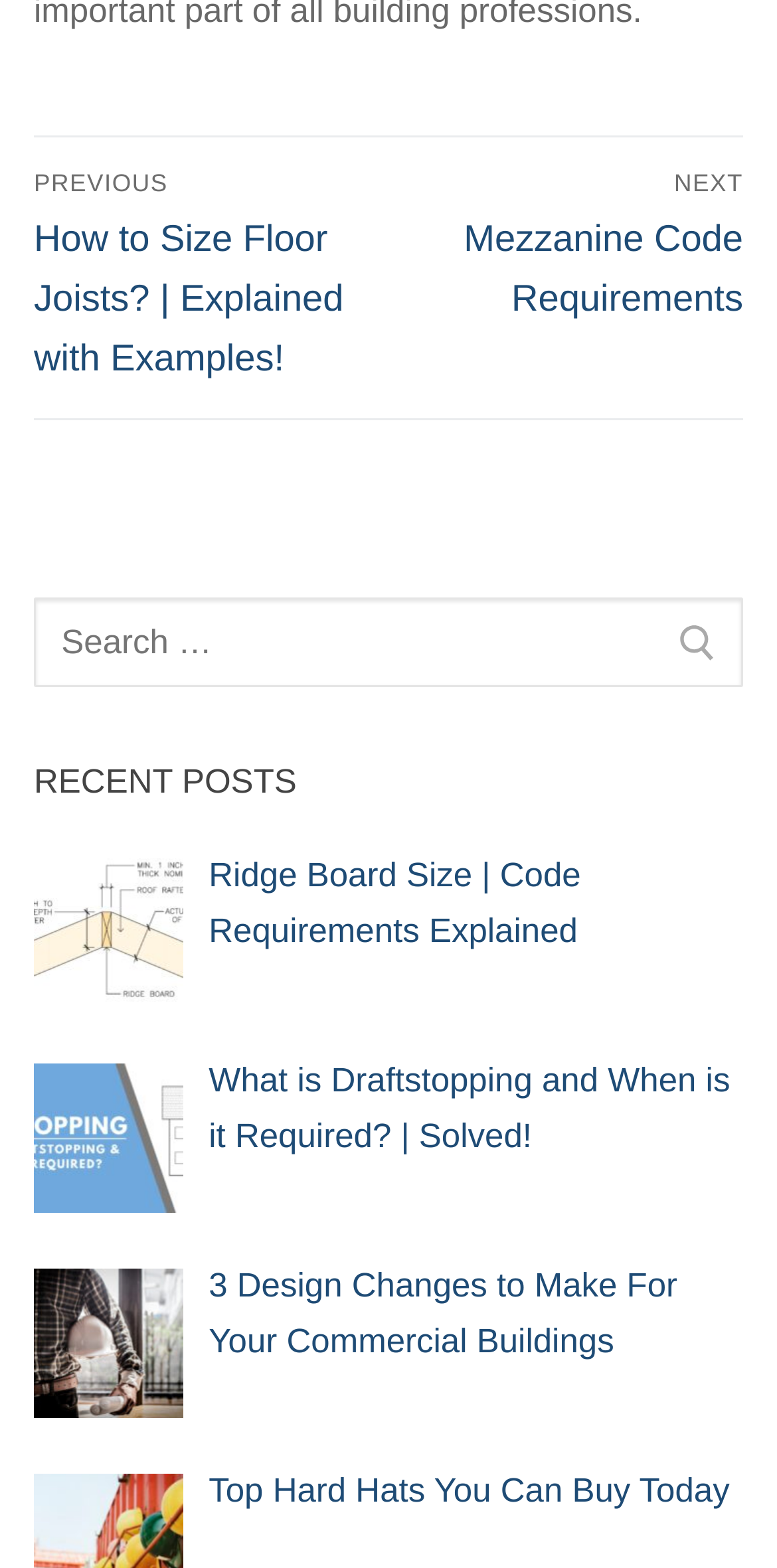How many posts are shown on the recent posts section? Refer to the image and provide a one-word or short phrase answer.

5